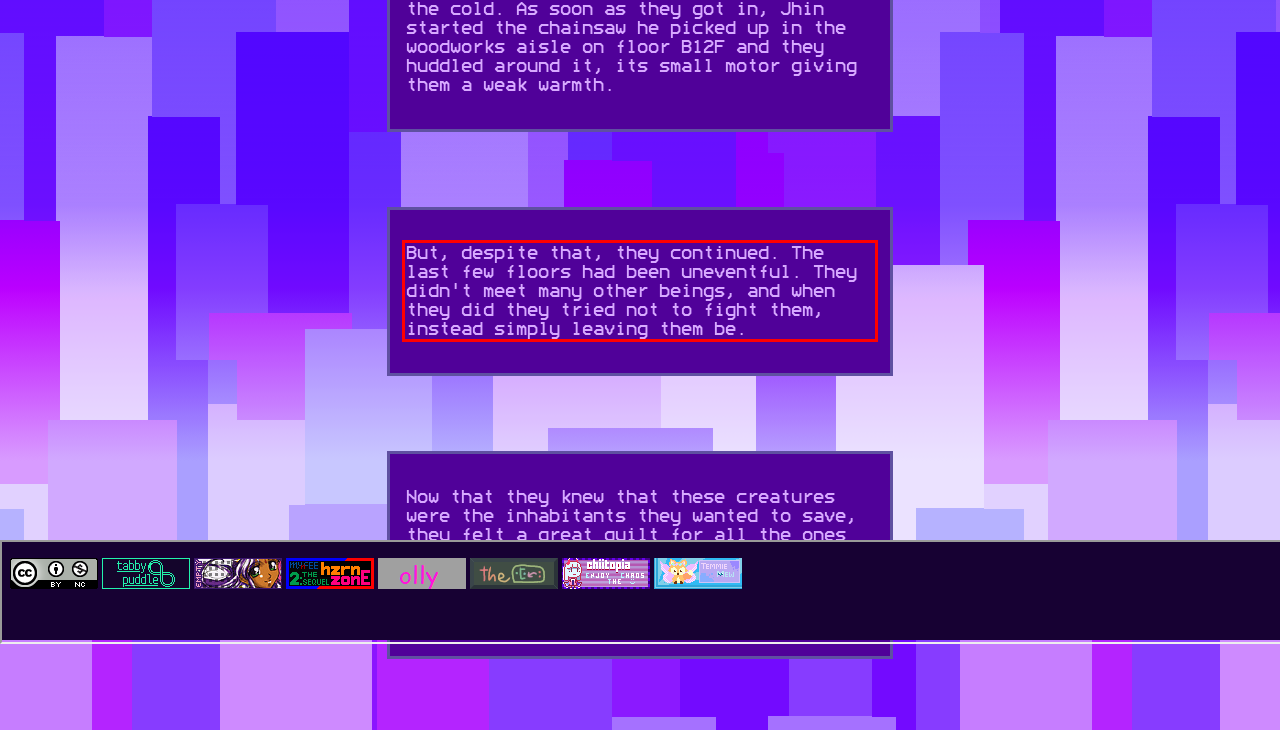Within the screenshot of a webpage, identify the red bounding box and perform OCR to capture the text content it contains.

But, despite that, they continued. The last few floors had been uneventful. They didn't meet many other beings, and when they did they tried not to fight them, instead simply leaving them be.